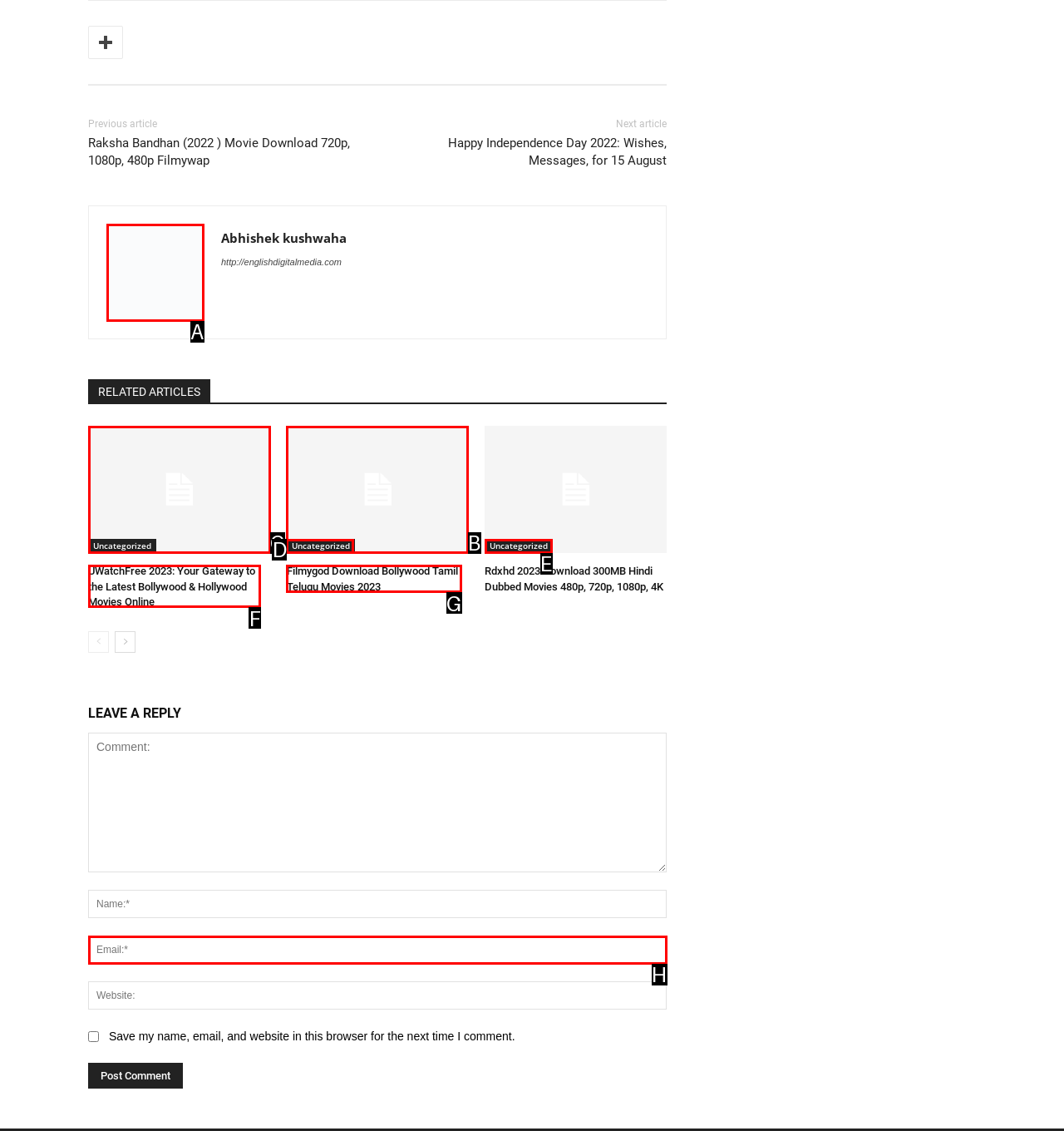Provide the letter of the HTML element that you need to click on to perform the task: Visit UWatchFree website.
Answer with the letter corresponding to the correct option.

C